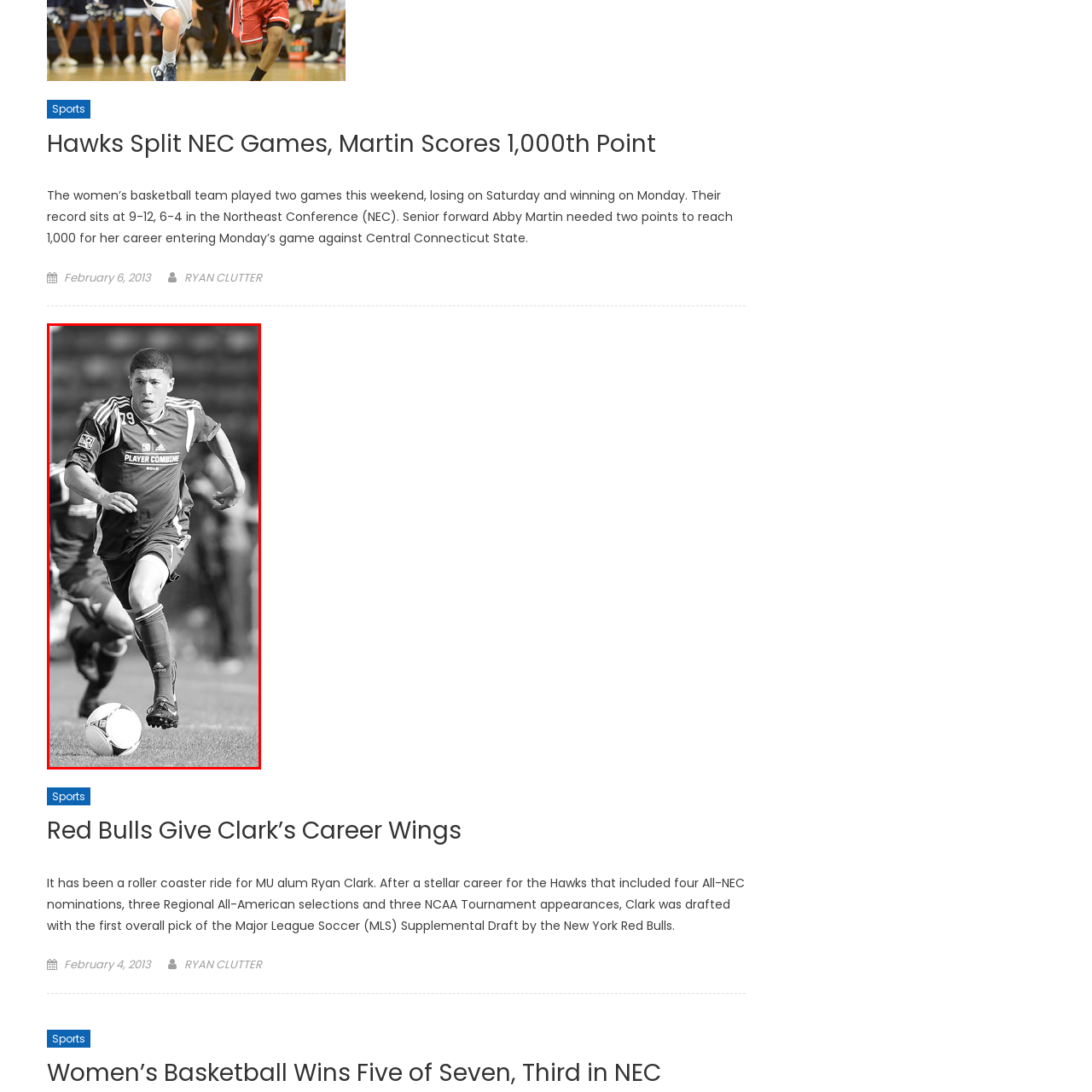What is the color of the image?
Observe the image within the red bounding box and respond to the question with a detailed answer, relying on the image for information.

The image is presented in black and white, which adds a timeless quality and draws attention to the player's expression and body language, reflecting determination and concentration.